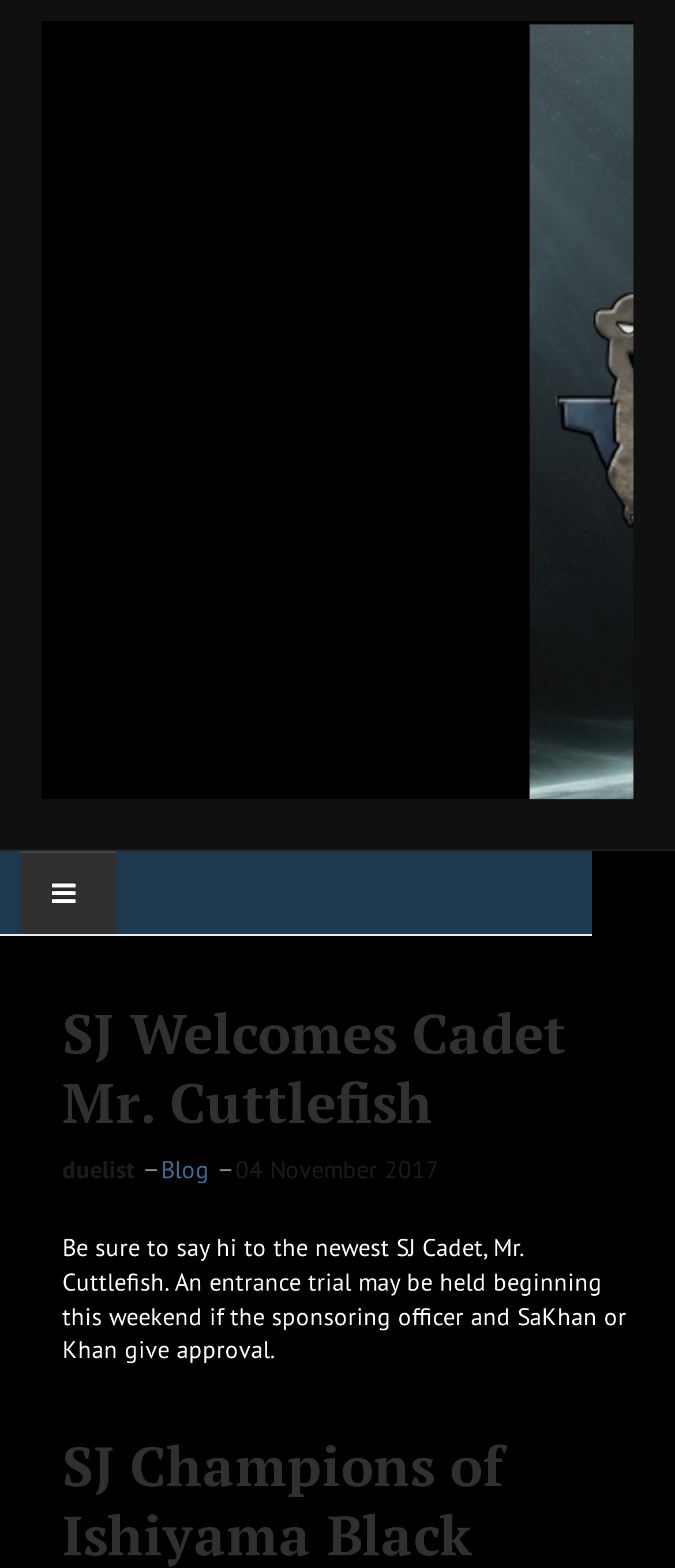Reply to the question with a brief word or phrase: What is the category of the blog post?

Blog